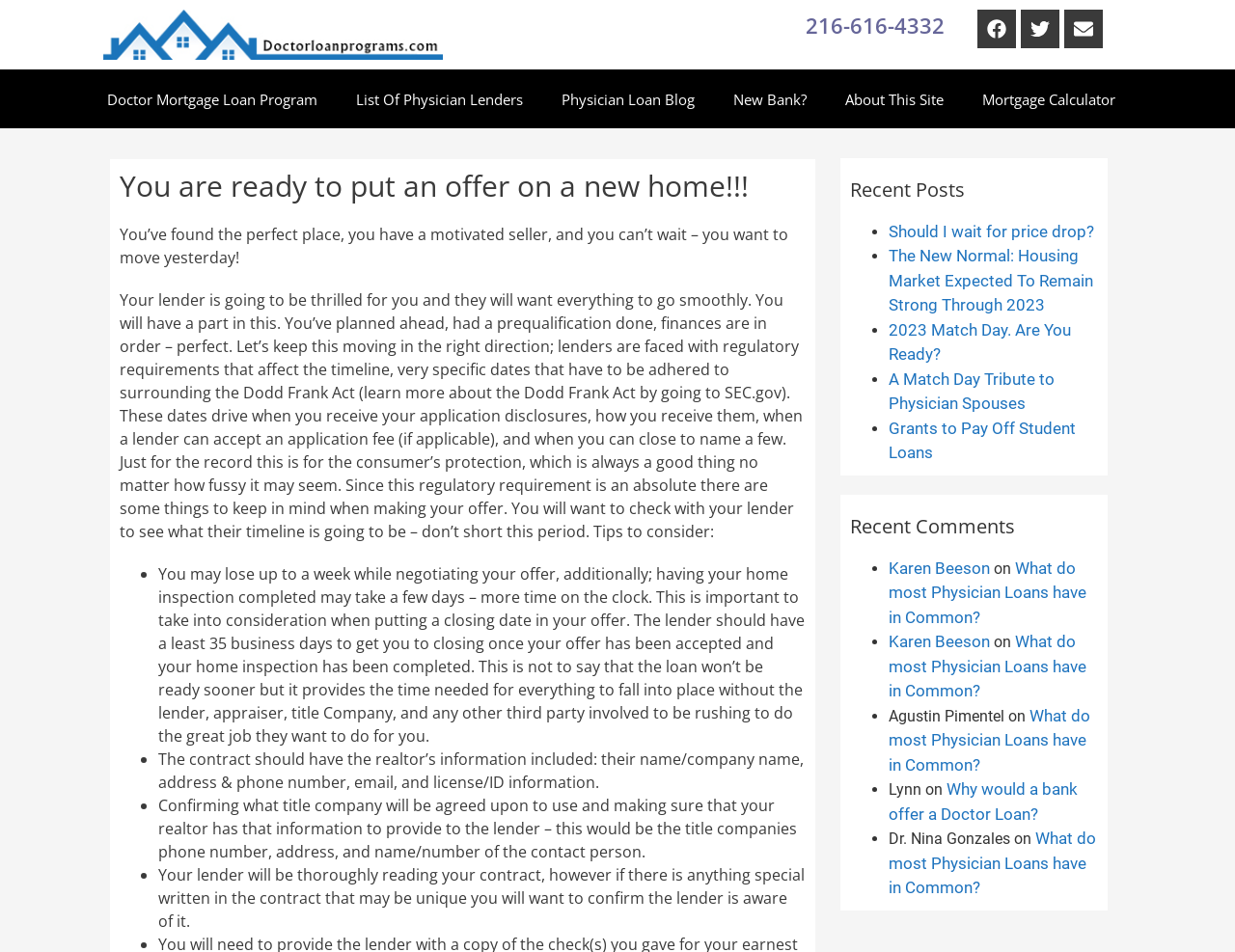Highlight the bounding box coordinates of the region I should click on to meet the following instruction: "Use the mortgage calculator".

[0.78, 0.061, 0.919, 0.148]